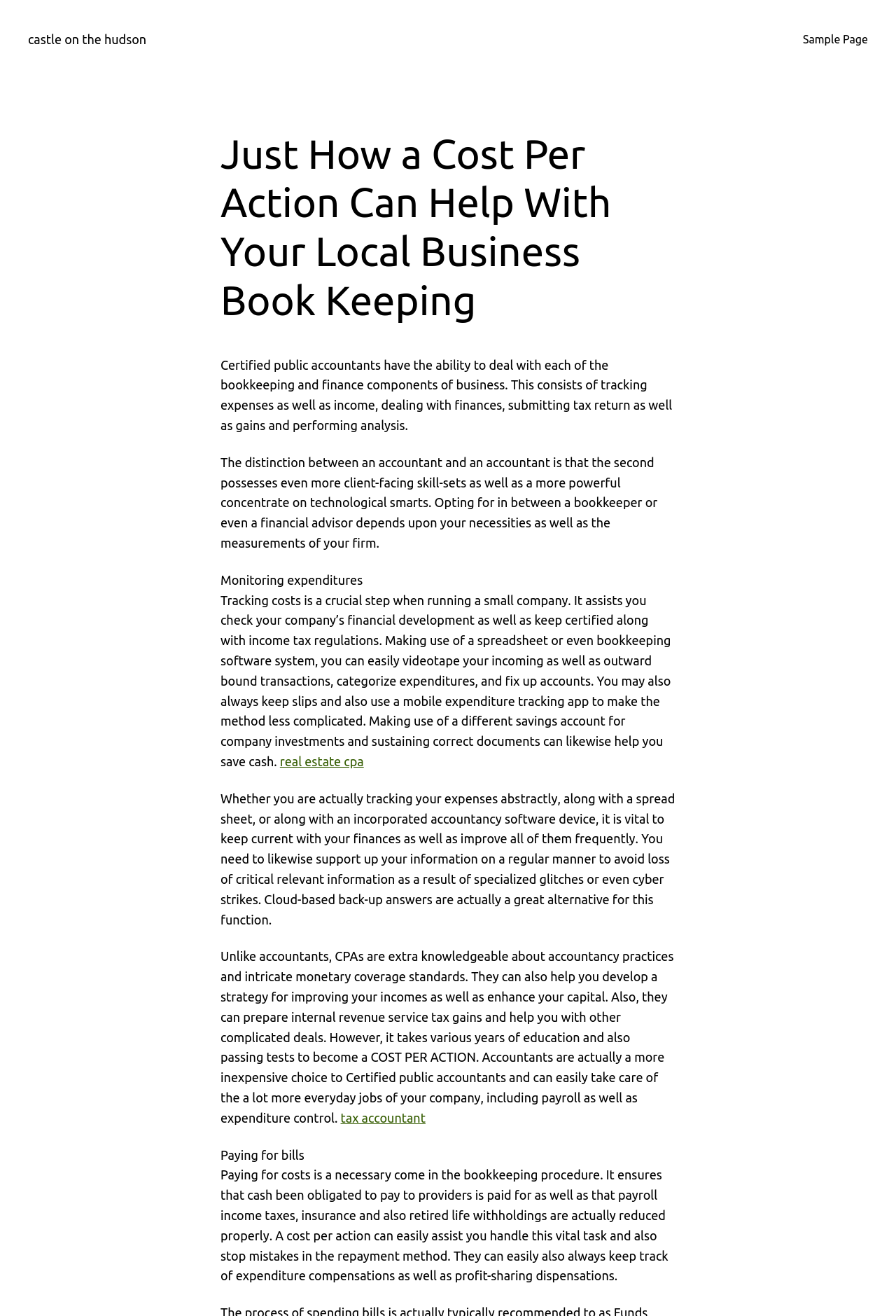Give a succinct answer to this question in a single word or phrase: 
How can a cost per action help with tracking expenses?

By using a spreadsheet or software